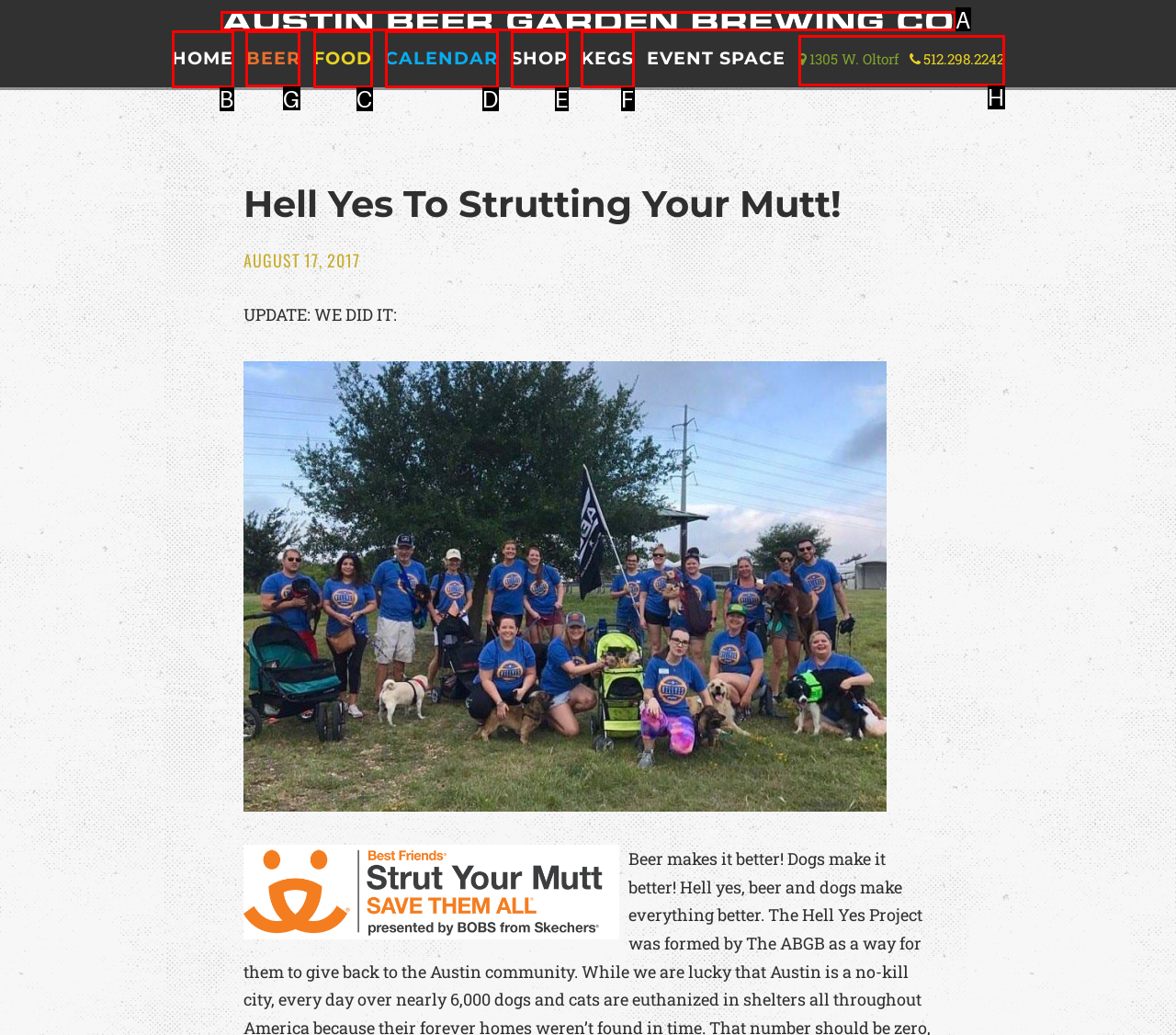Pick the HTML element that should be clicked to execute the task: view beer options
Respond with the letter corresponding to the correct choice.

G